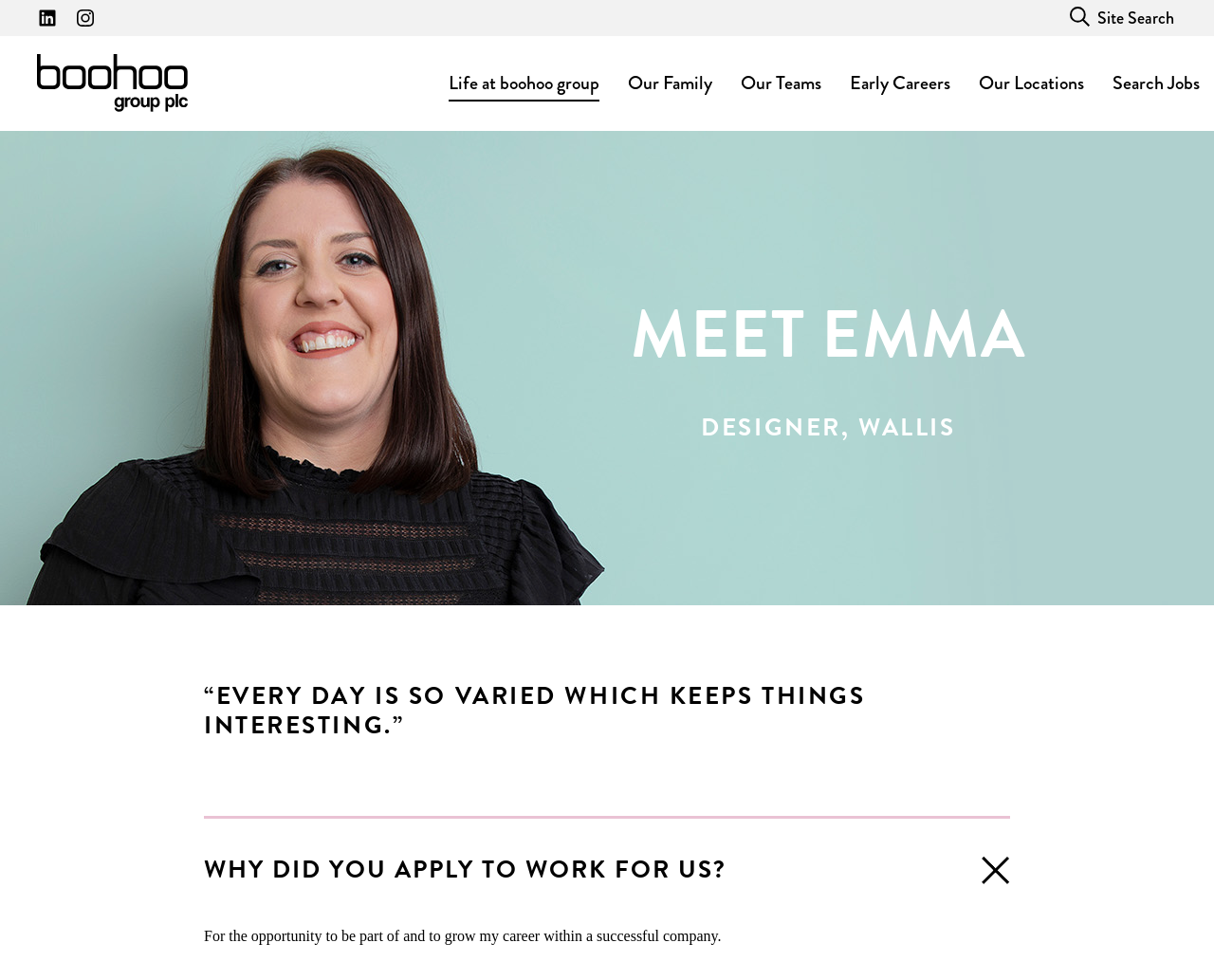Identify the bounding box coordinates of the HTML element based on this description: "Life at boohoo group".

[0.032, 0.166, 0.172, 0.202]